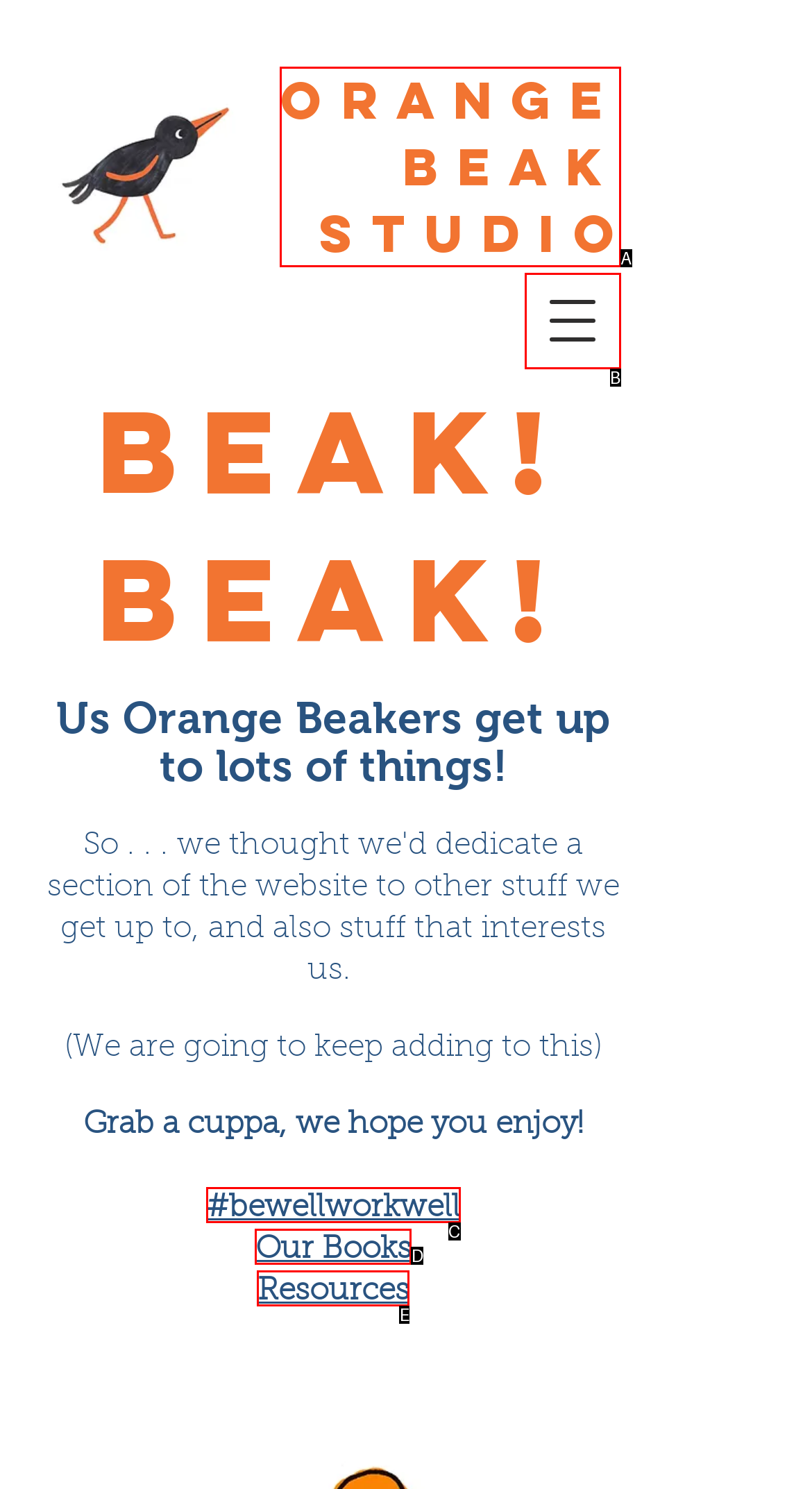Based on the provided element description: Our Books, identify the best matching HTML element. Respond with the corresponding letter from the options shown.

D